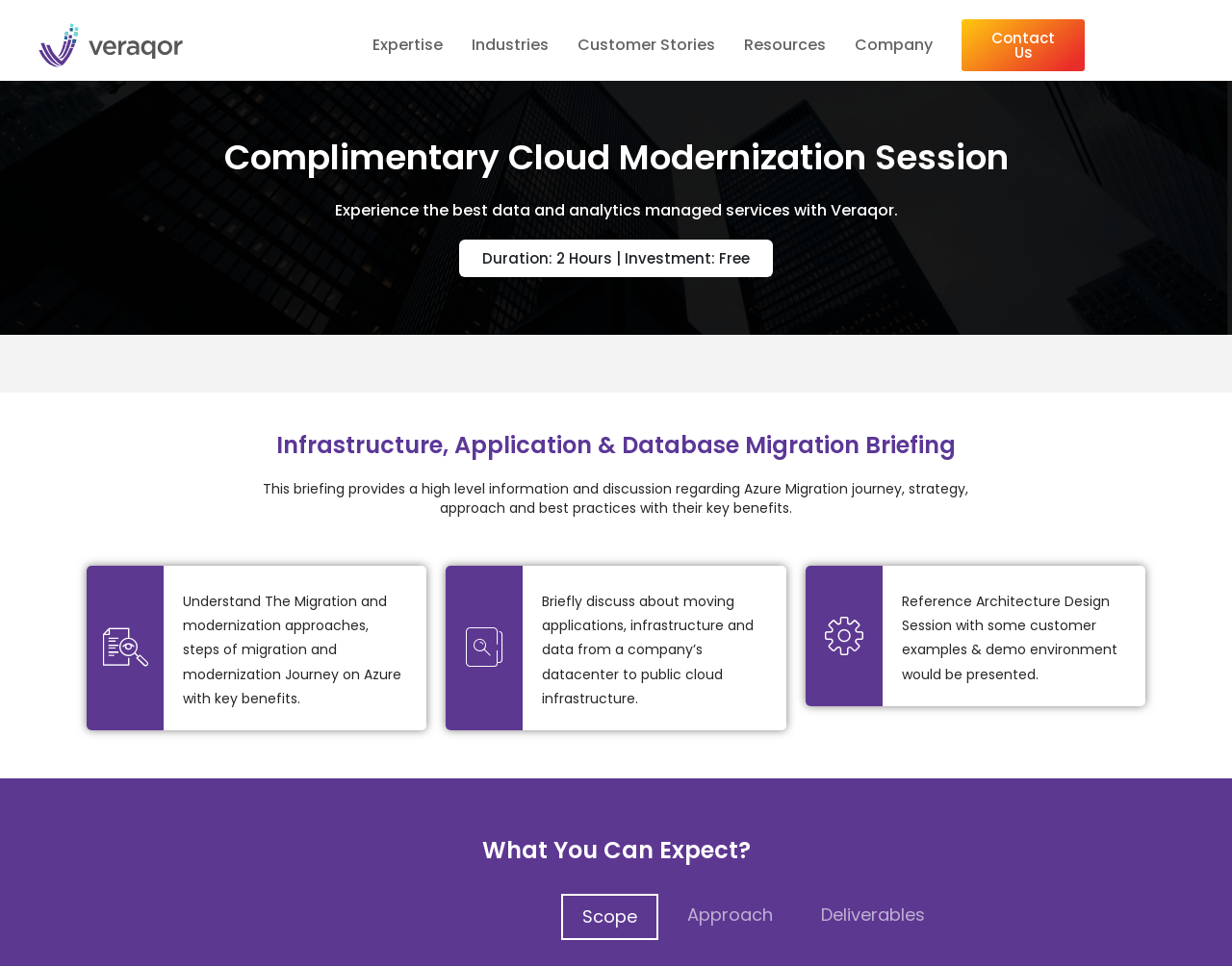What is the duration of the cloud modernization session?
Please provide a single word or phrase answer based on the image.

2 Hours